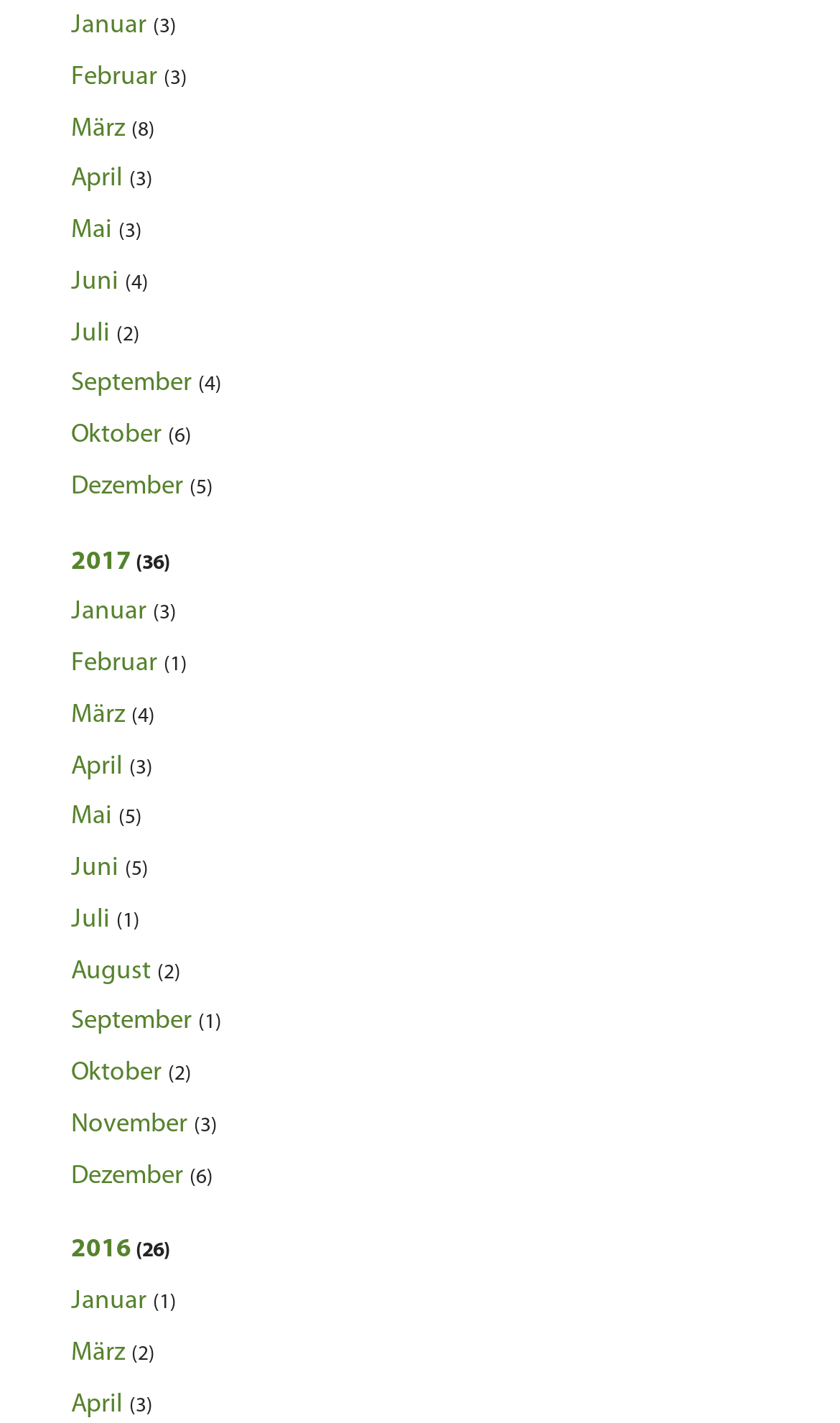What is the first month listed on the webpage?
Look at the image and respond with a one-word or short-phrase answer.

Januar